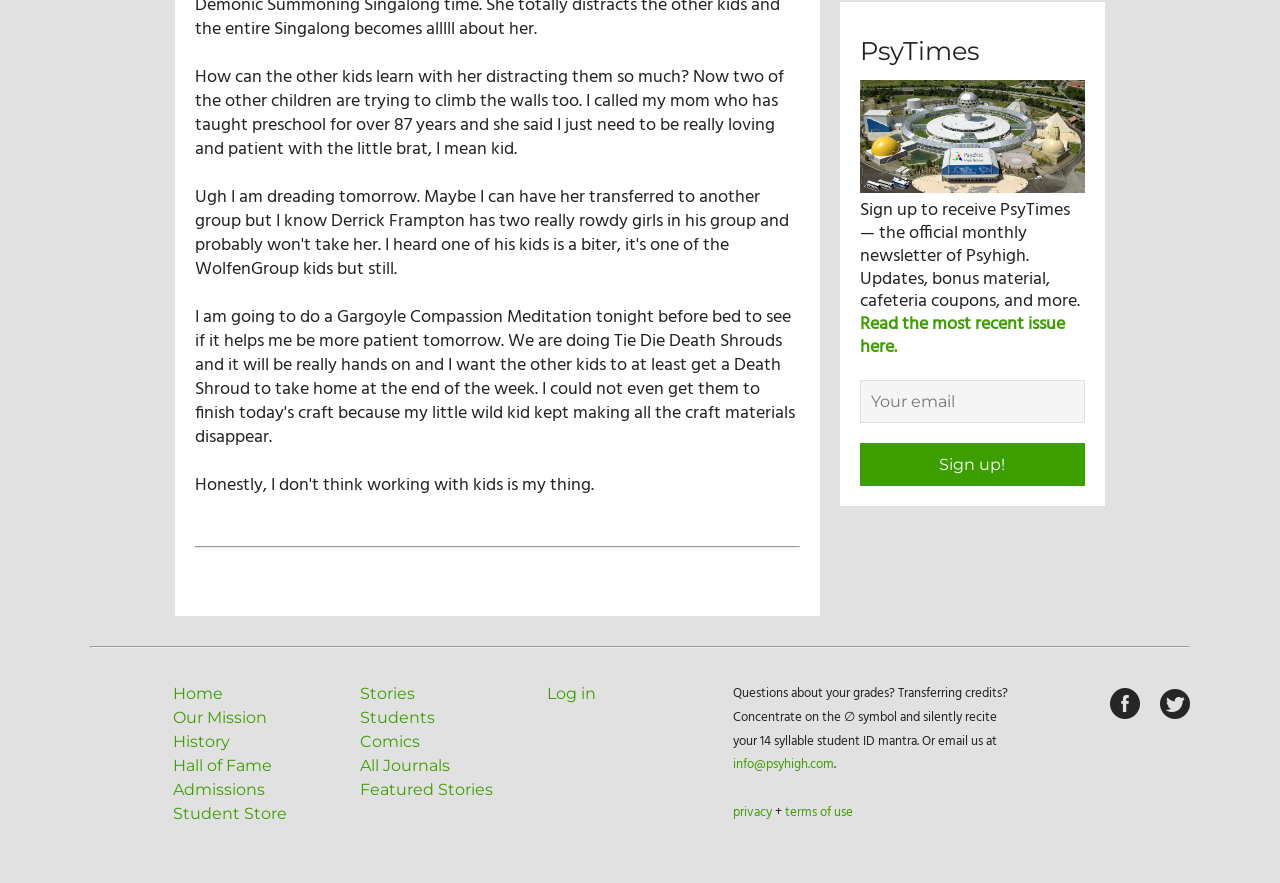Indicate the bounding box coordinates of the element that must be clicked to execute the instruction: "Go to the home page". The coordinates should be given as four float numbers between 0 and 1, i.e., [left, top, right, bottom].

[0.135, 0.774, 0.174, 0.796]